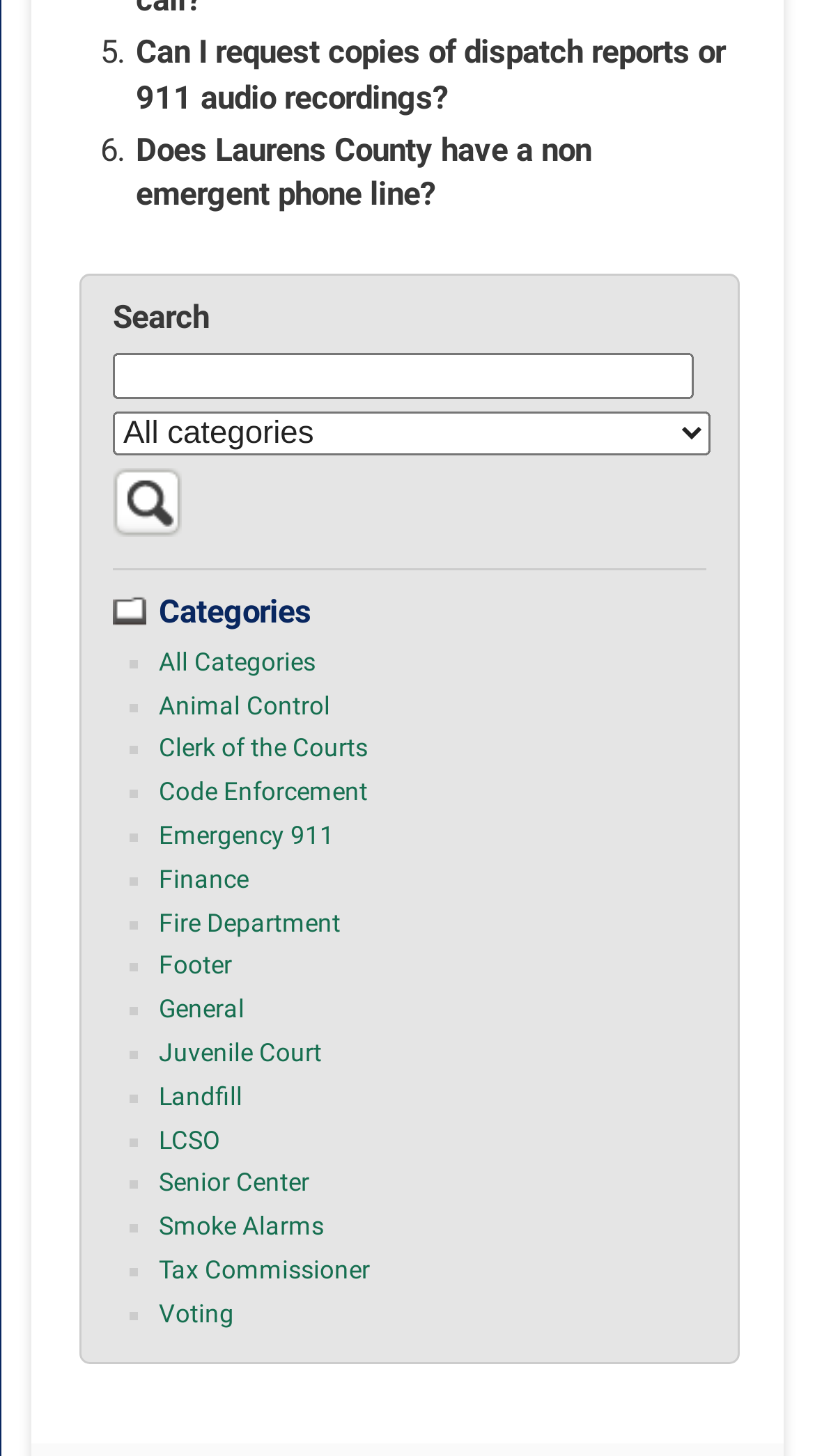Answer the question using only one word or a concise phrase: What is the last category listed?

Voting